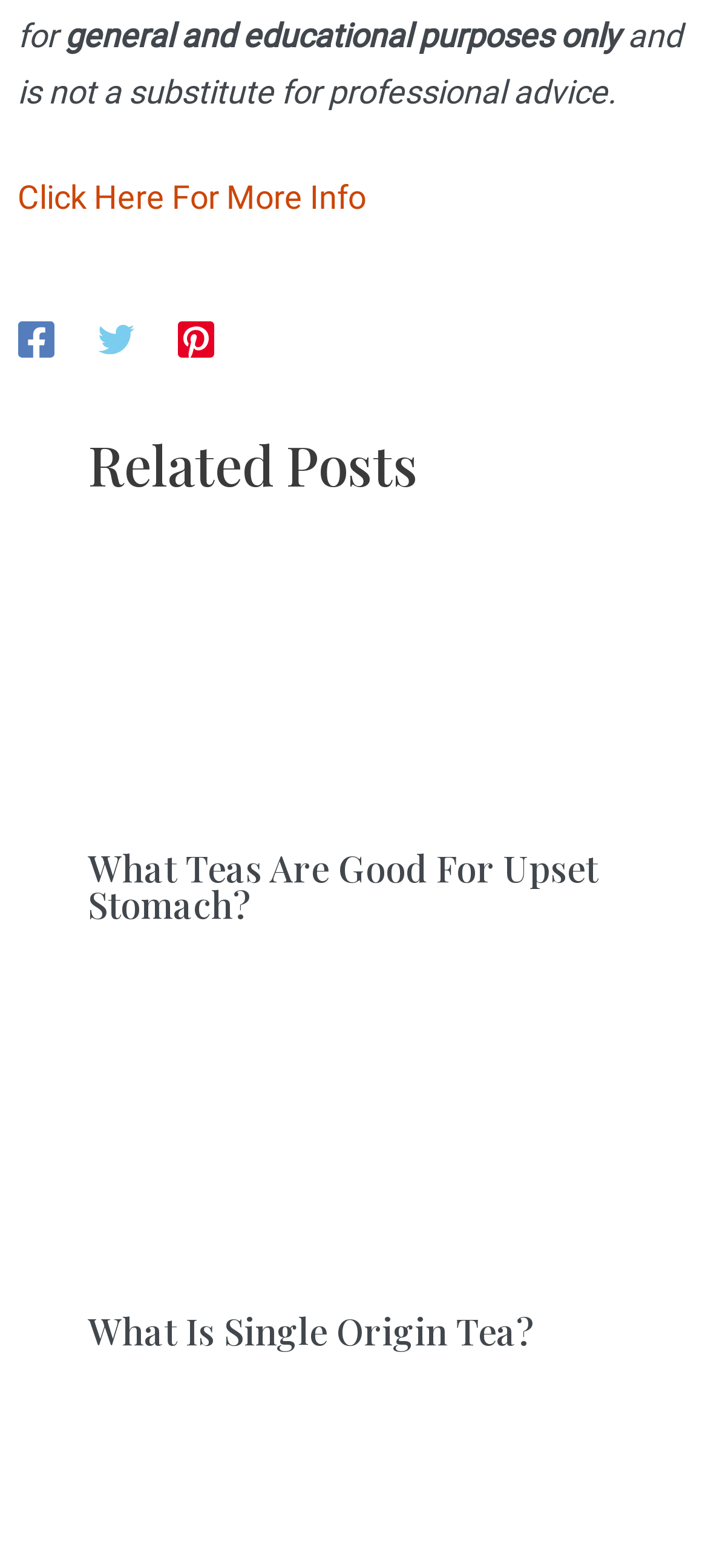Find the bounding box coordinates of the clickable area that will achieve the following instruction: "Read more about What Is Single Origin Tea?".

[0.124, 0.713, 0.876, 0.737]